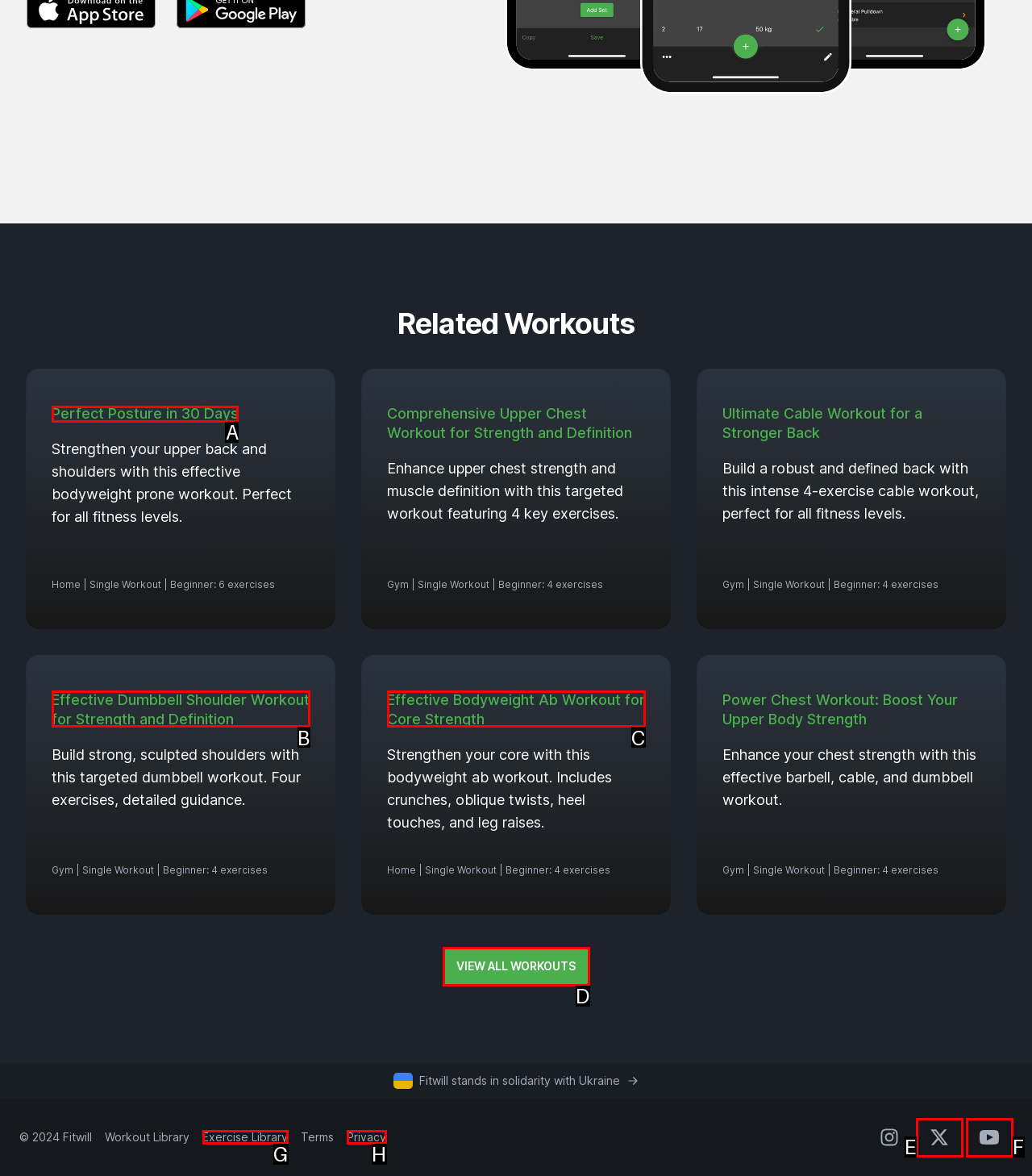Pick the HTML element that should be clicked to execute the task: Click on Perfect Posture in 30 Days workout
Respond with the letter corresponding to the correct choice.

A